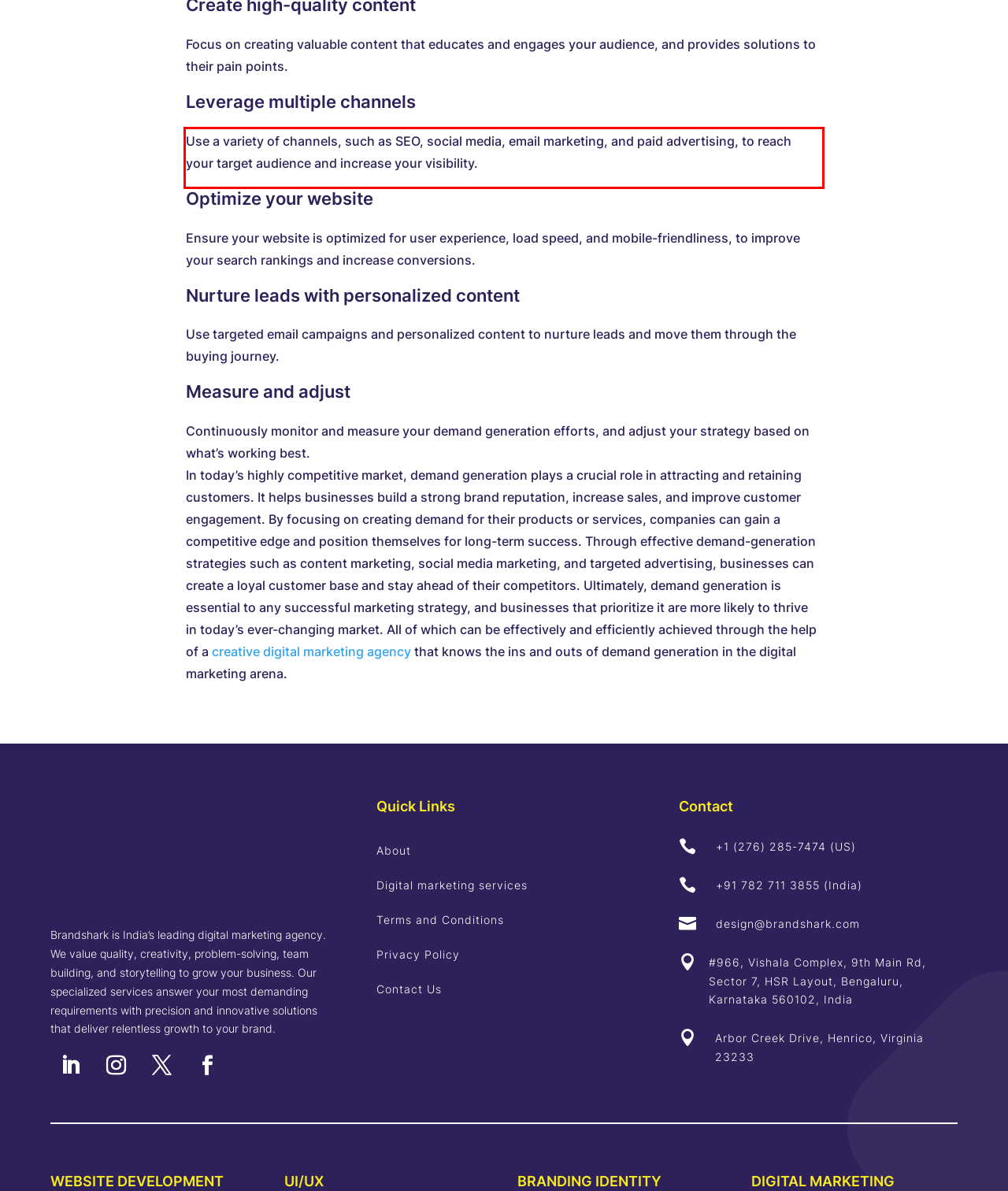You are given a screenshot of a webpage with a UI element highlighted by a red bounding box. Please perform OCR on the text content within this red bounding box.

Use a variety of channels, such as SEO, social media, email marketing, and paid advertising, to reach your target audience and increase your visibility.